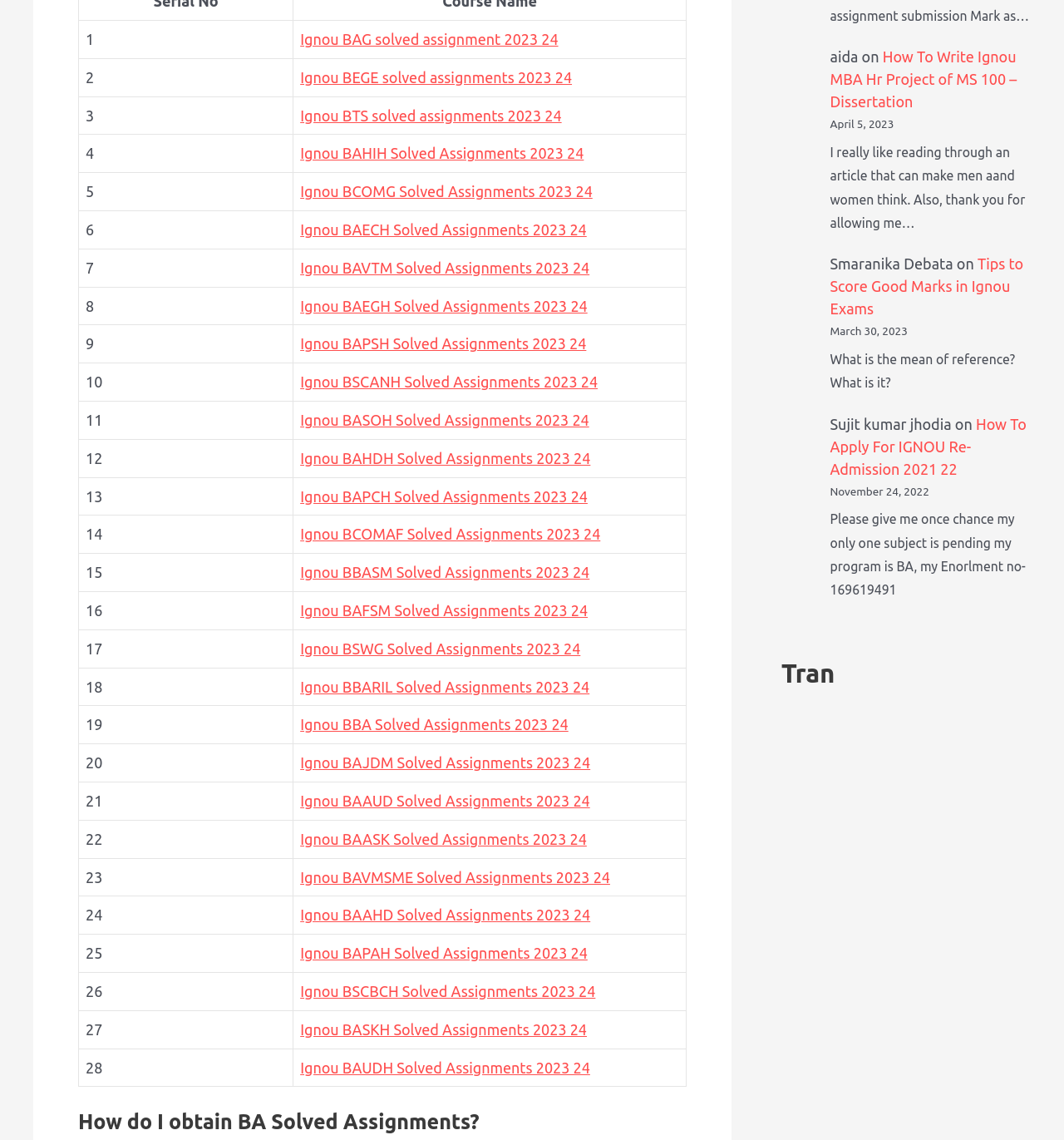Please locate the bounding box coordinates of the element's region that needs to be clicked to follow the instruction: "Explore Ignou BCOMG Solved Assignments 2023 24". The bounding box coordinates should be provided as four float numbers between 0 and 1, i.e., [left, top, right, bottom].

[0.282, 0.161, 0.557, 0.175]